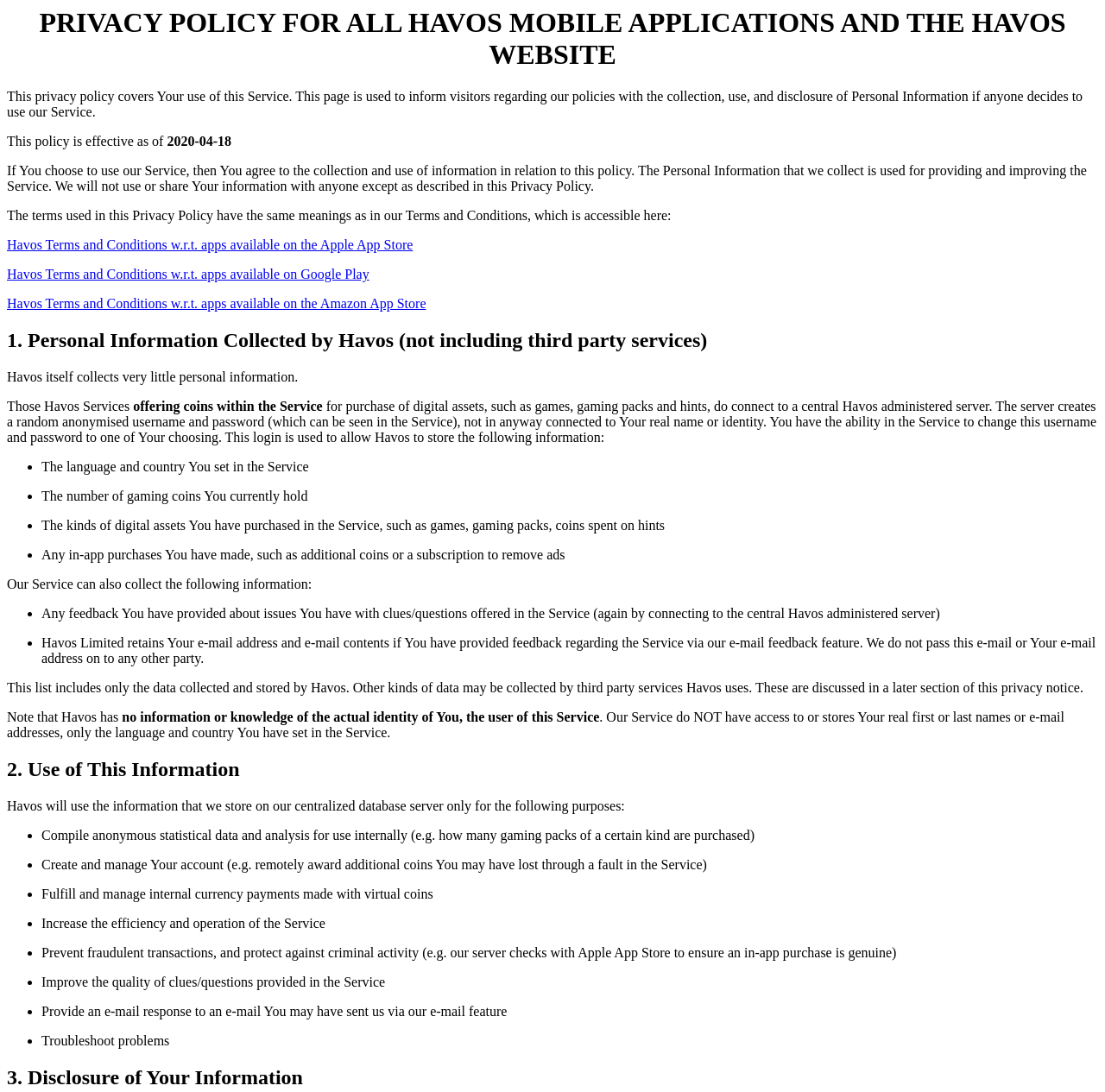Can Havos access user's real name or email address?
We need a detailed and exhaustive answer to the question. Please elaborate.

According to the webpage, Havos has no information or knowledge of the actual identity of the user, and does not have access to or store user's real first or last names or email addresses.